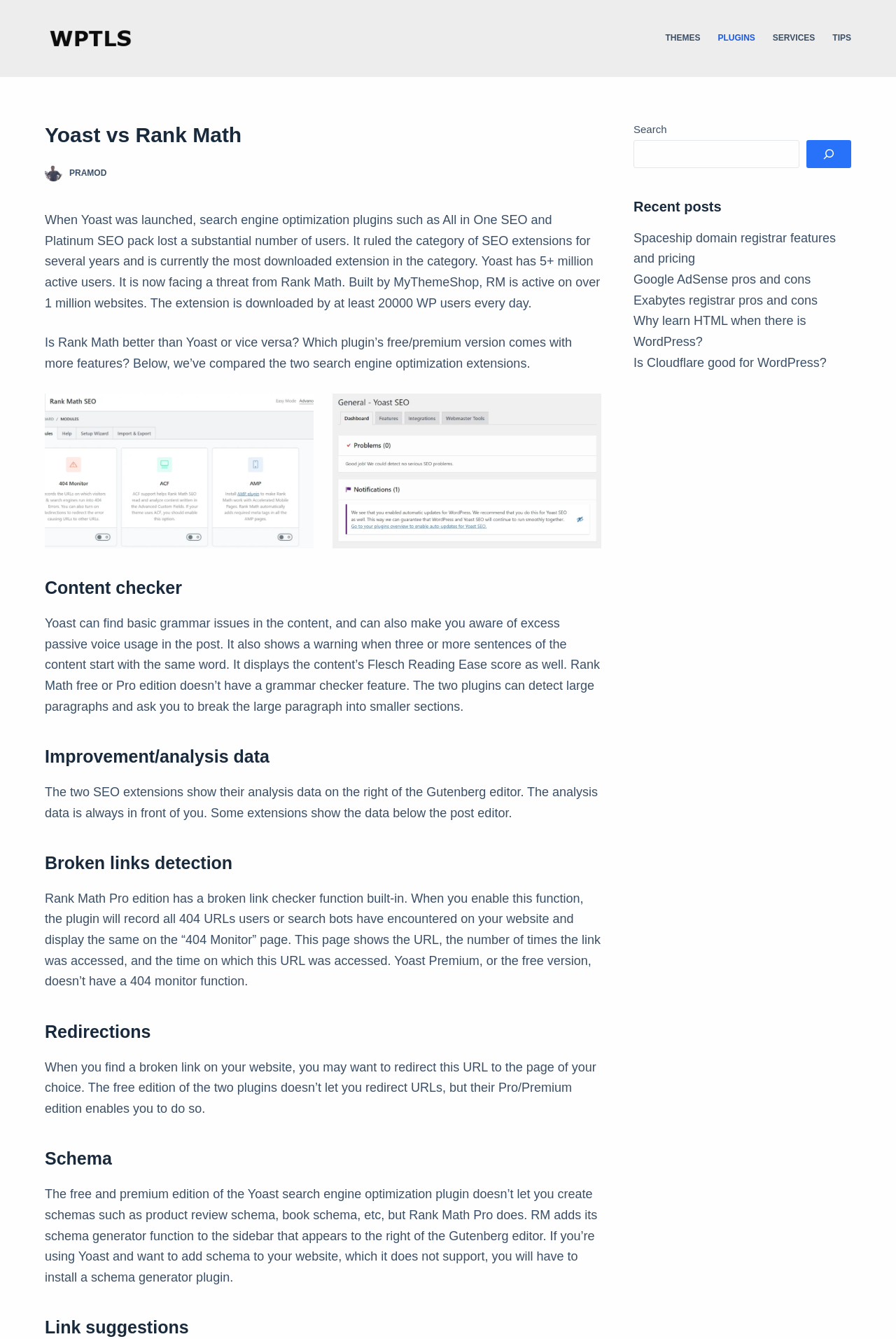What is the name of the website?
Respond to the question with a well-detailed and thorough answer.

The name of the website can be found in the top-left corner of the webpage, where the logo 'WPTLS' is displayed.